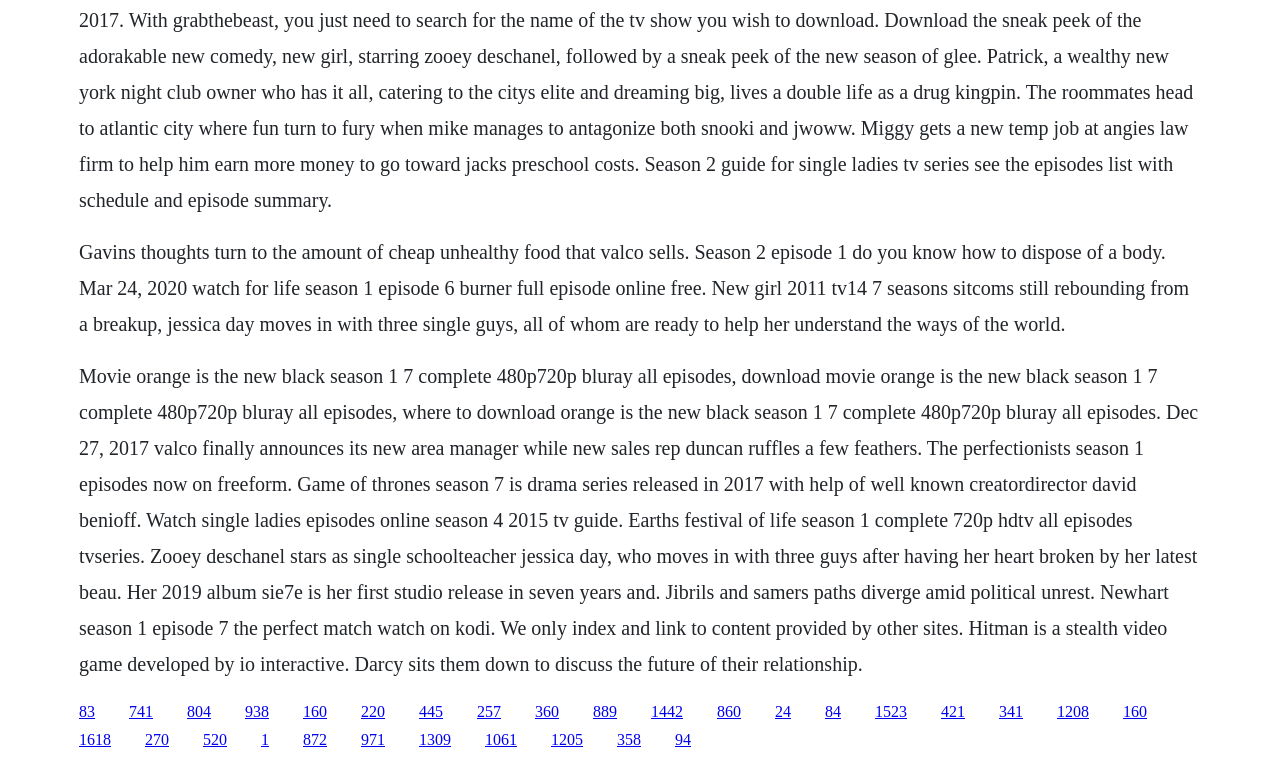Find the bounding box coordinates for the element that must be clicked to complete the instruction: "Click on '83'". The coordinates should be four float numbers between 0 and 1, indicated as [left, top, right, bottom].

[0.062, 0.921, 0.074, 0.943]